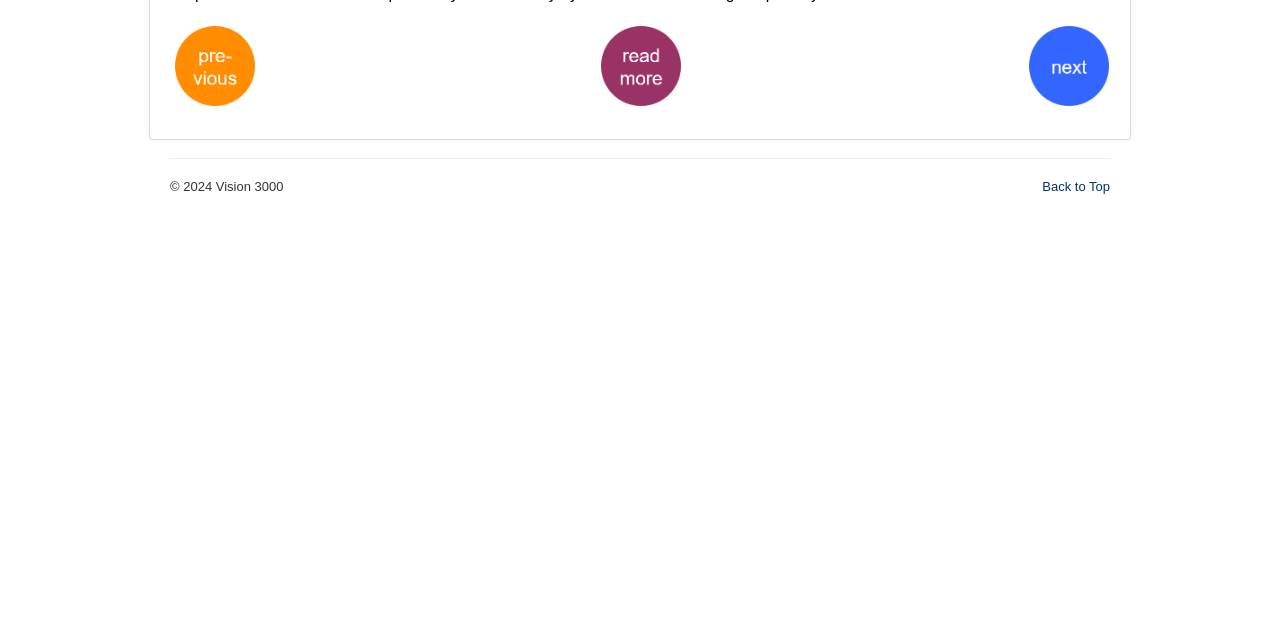Calculate the bounding box coordinates for the UI element based on the following description: "Back to Top". Ensure the coordinates are four float numbers between 0 and 1, i.e., [left, top, right, bottom].

[0.814, 0.28, 0.867, 0.303]